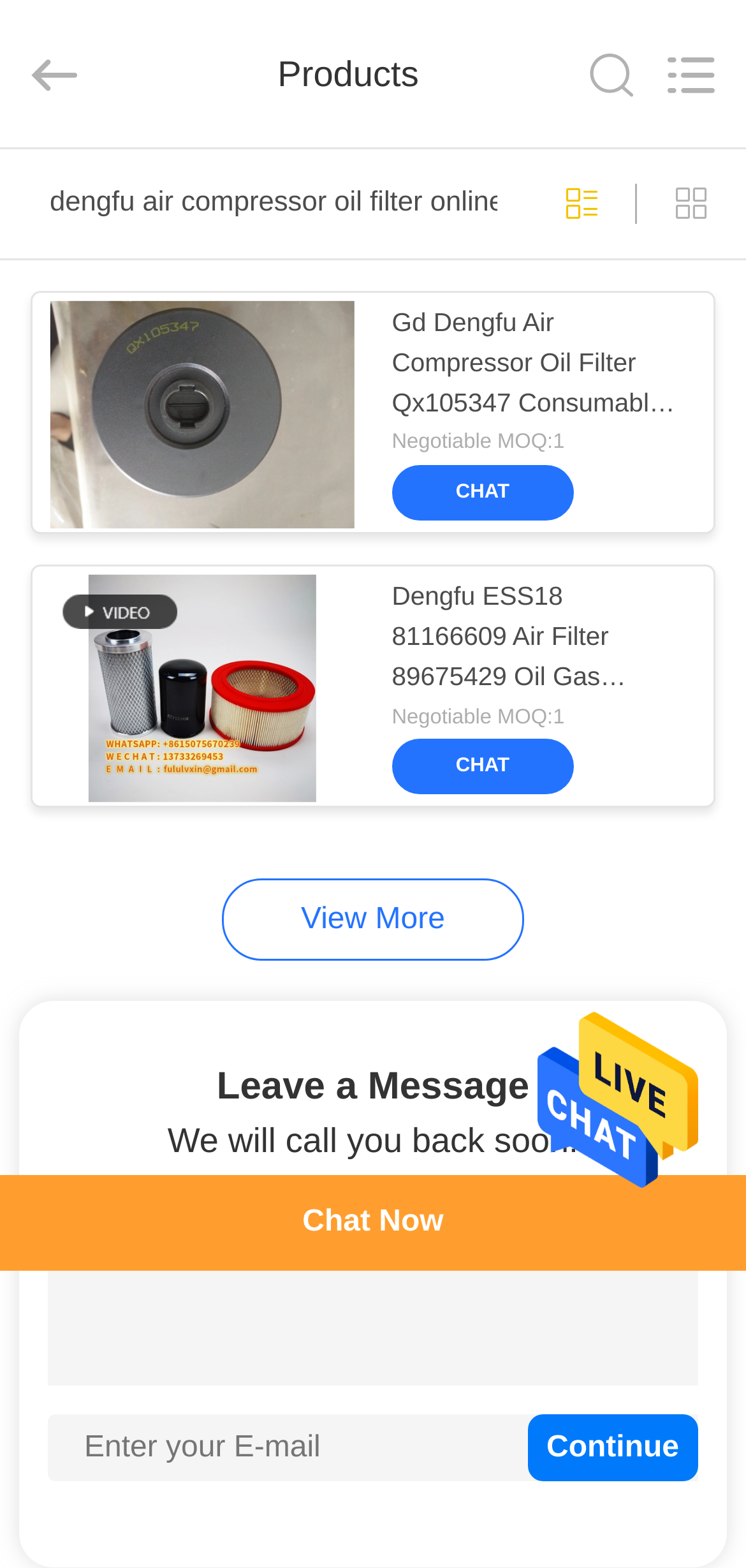Identify and extract the heading text of the webpage.

dengfu air compressor oil filter online manufacture